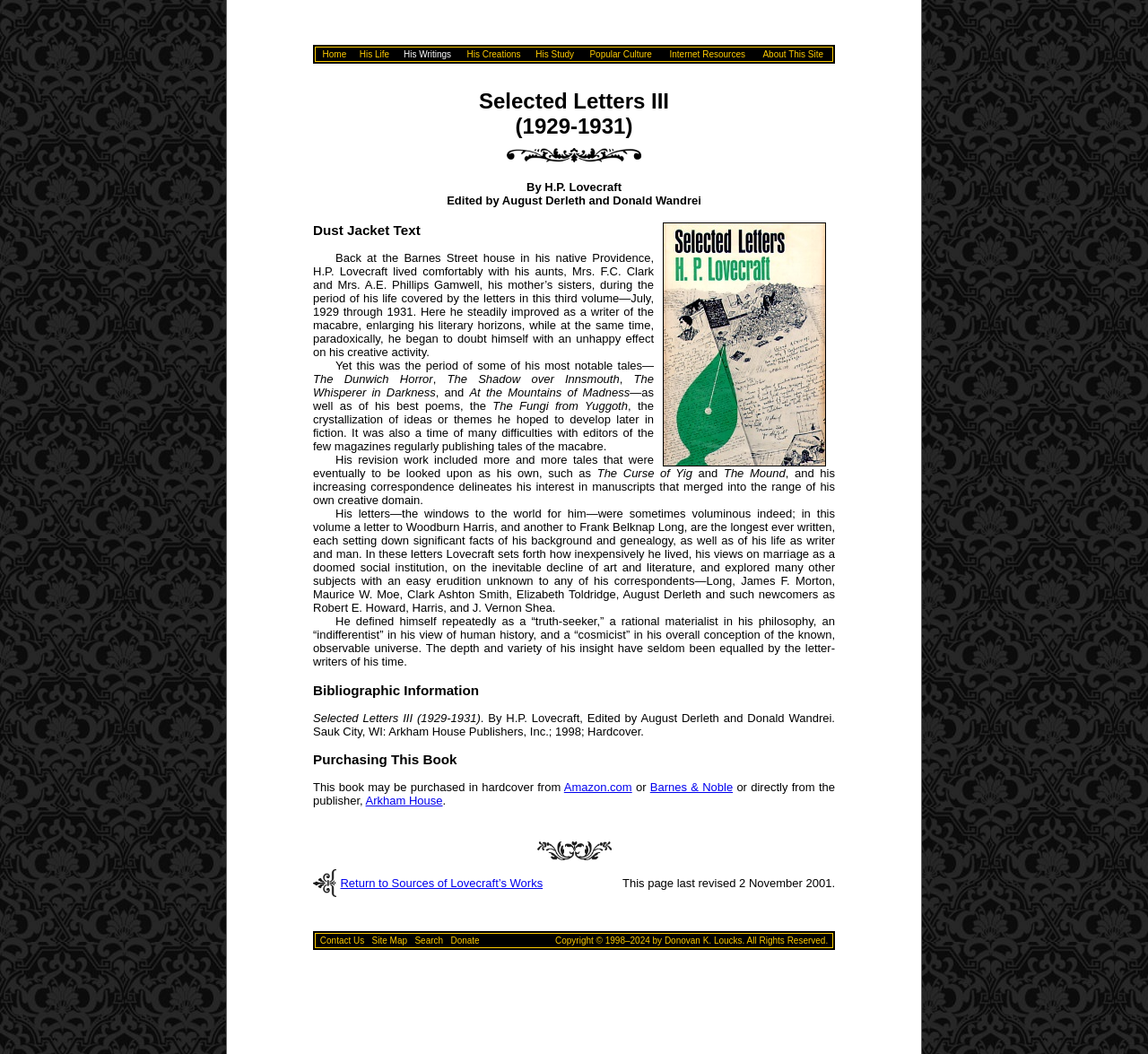Locate the bounding box coordinates of the element you need to click to accomplish the task described by this instruction: "Click the logo of Md Parvez Alam".

None